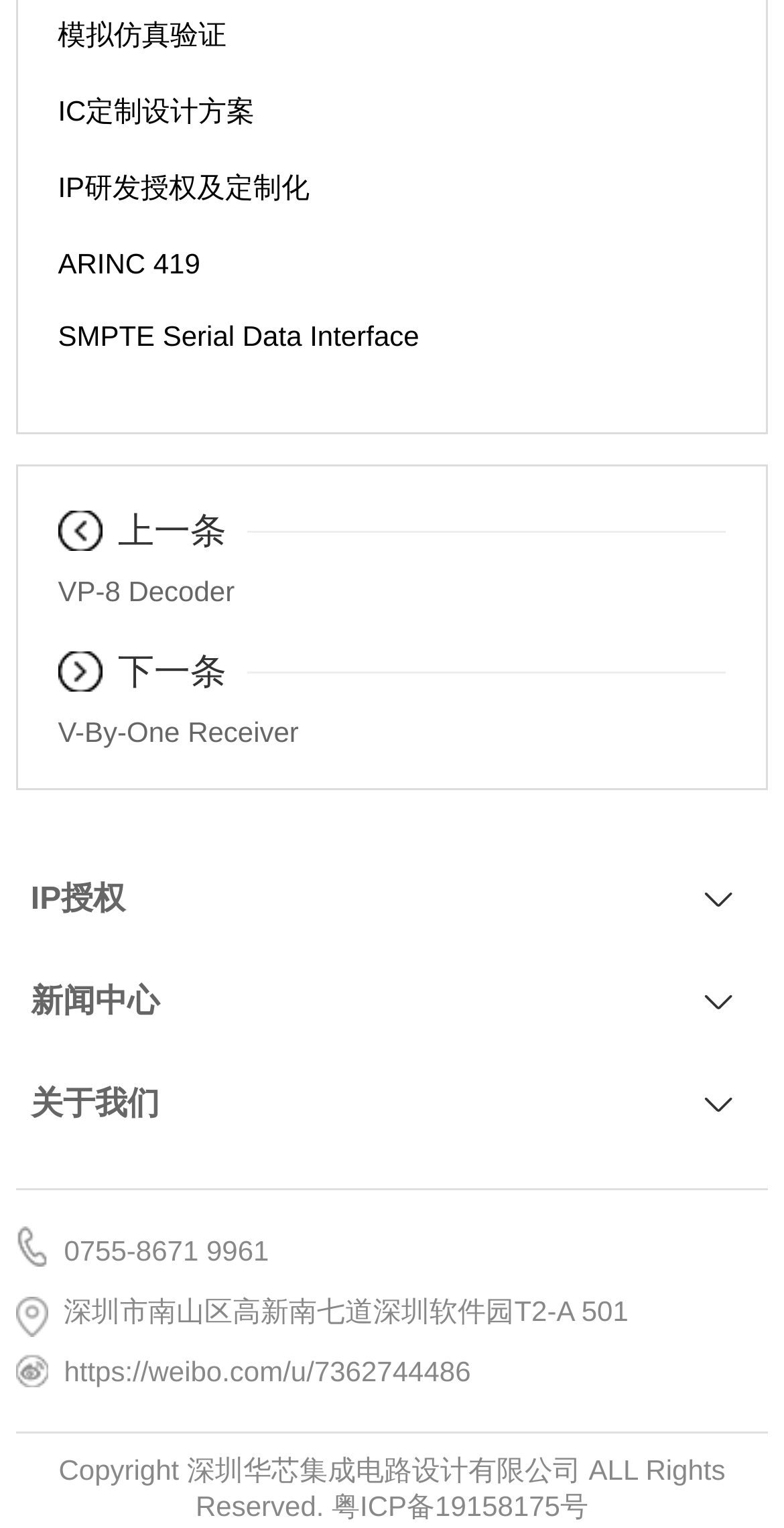Pinpoint the bounding box coordinates of the element you need to click to execute the following instruction: "go to VP-8 Decoder page". The bounding box should be represented by four float numbers between 0 and 1, in the format [left, top, right, bottom].

[0.074, 0.376, 0.299, 0.397]